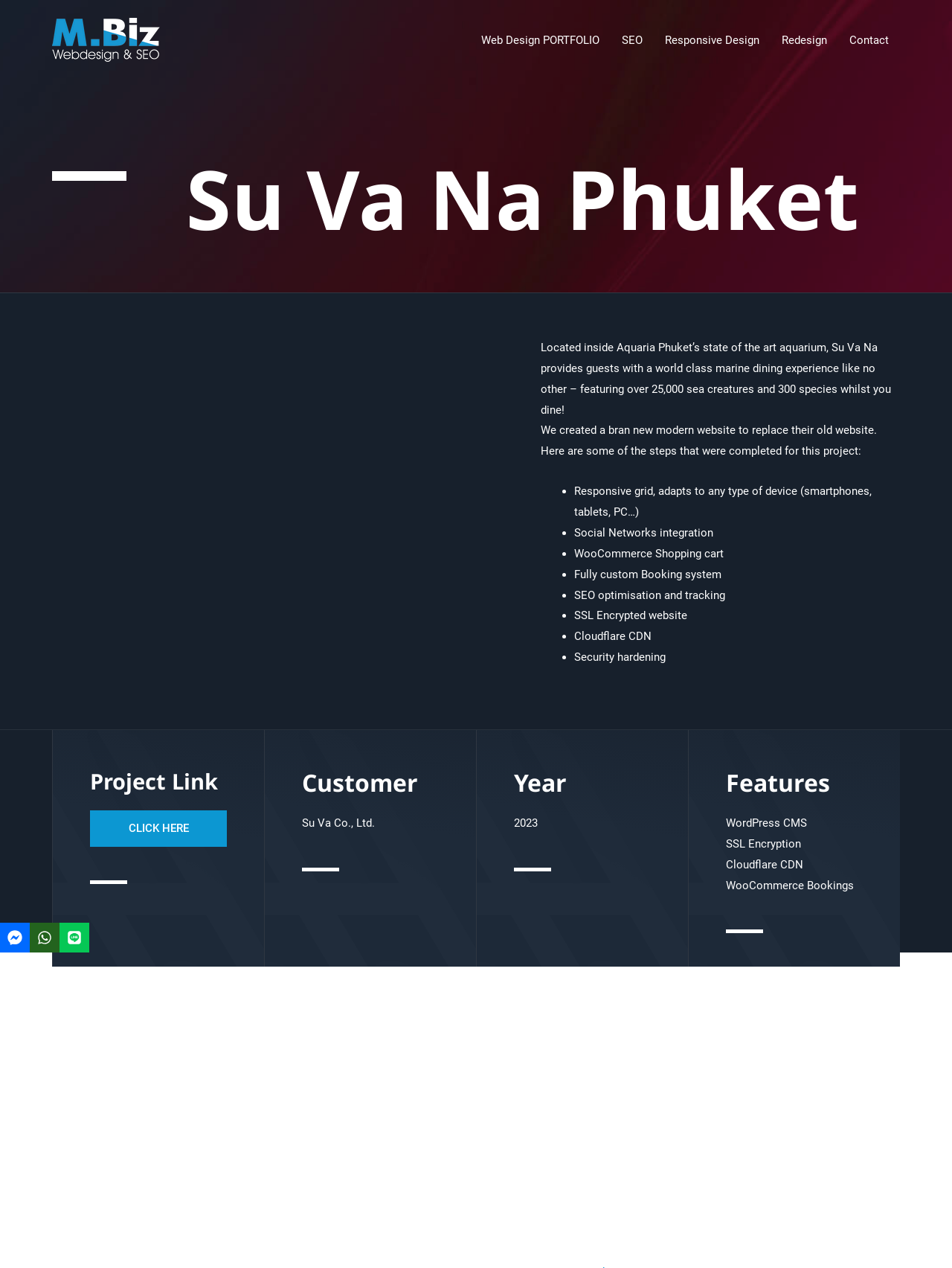Locate the bounding box coordinates of the element to click to perform the following action: 'Navigate to Web Design PORTFOLIO'. The coordinates should be given as four float values between 0 and 1, in the form of [left, top, right, bottom].

[0.494, 0.011, 0.641, 0.052]